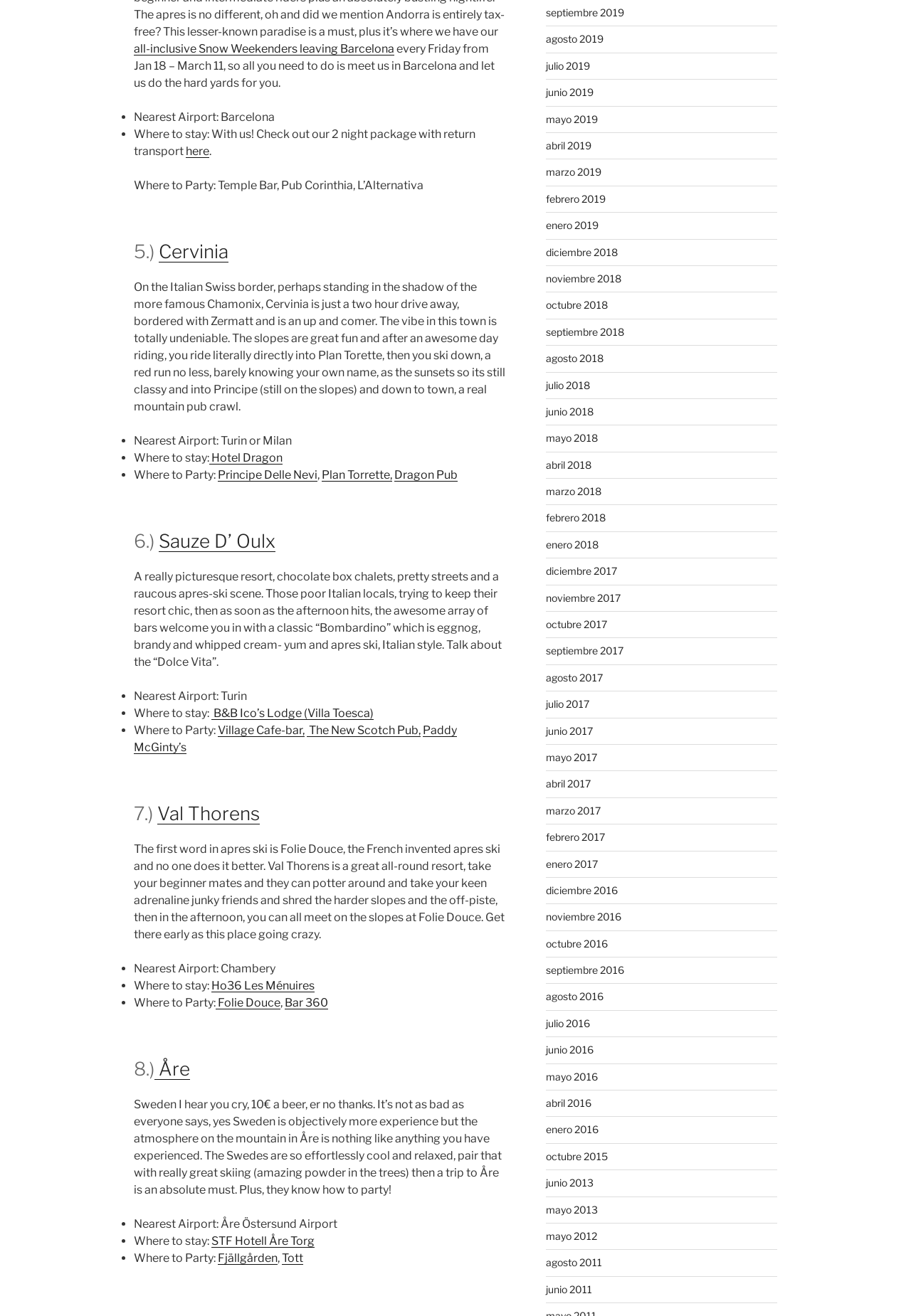Using the description "DoctorPup", locate and provide the bounding box of the UI element.

None